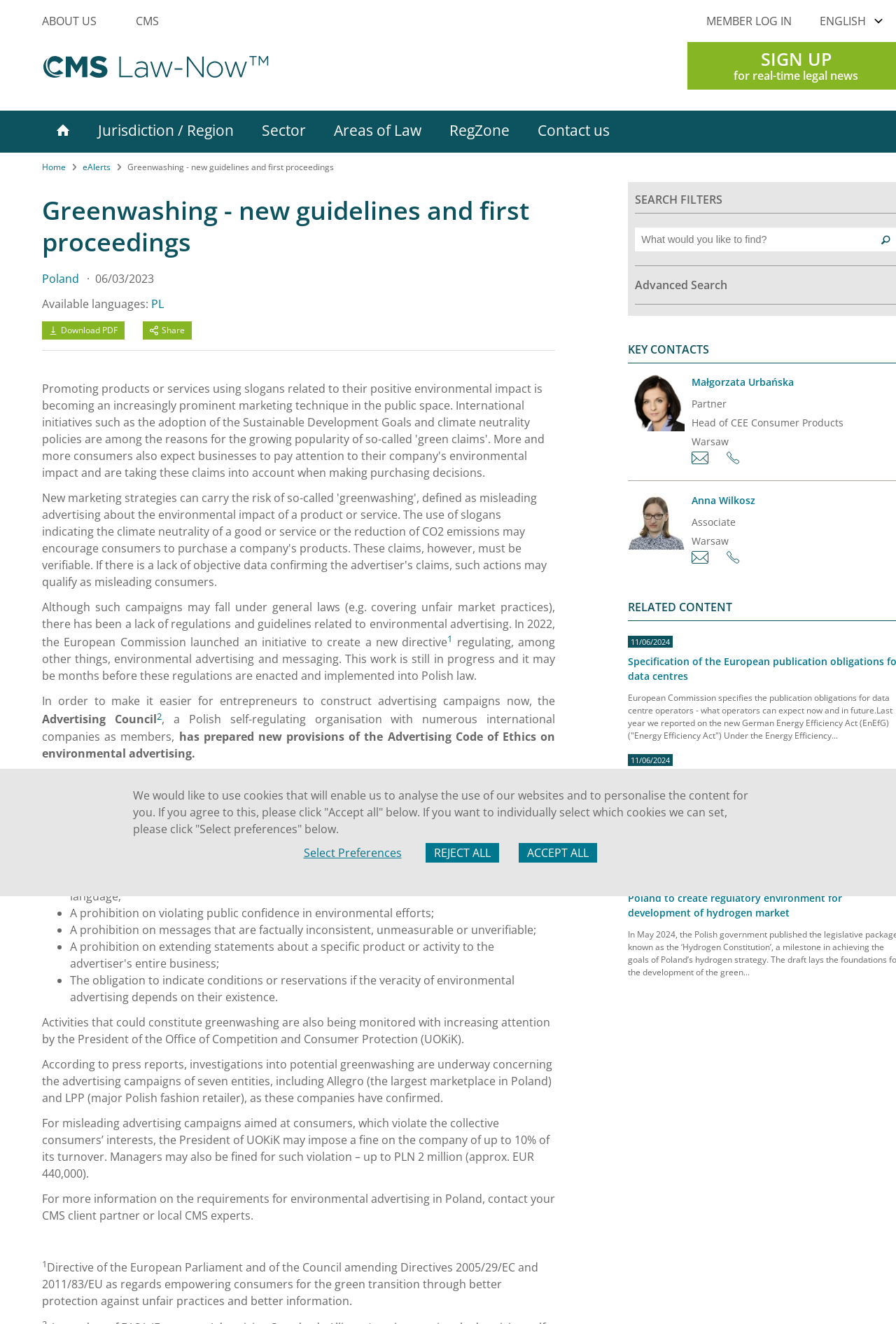Create an elaborate caption for the webpage.

This webpage appears to be an article about greenwashing, a marketing technique that promotes products or services based on their positive environmental impact. The article is from a law firm, CMS, and discusses new guidelines and proceedings related to greenwashing in Poland.

At the top of the page, there is a cookie consent banner that asks users to accept or select their cookie preferences. Below this, there are several links to different sections of the website, including "About Us", "CMS", and "Member Log In".

The main content of the article is divided into several sections, with headings and paragraphs of text. The article discusses the lack of regulations and guidelines related to environmental advertising, and how the European Commission has launched an initiative to create a new directive regulating environmental advertising and messaging.

There are several links throughout the article, including references to specific laws and regulations, as well as links to other articles and resources. The article also includes a list of new provisions of the Advertising Code of Ethics on environmental advertising, which introduce obligations and prohibitions for companies engaging in environmental advertising.

At the bottom of the page, there are several images of people, including Małgorzata Urbańska and Anna Wilkosz, who are partners and associates at CMS. There are also links to other articles and news stories, including ones about the European Commission's publication obligations for data centre operators and the legalization of online gambling in South Africa.

Overall, the webpage appears to be a informative article about greenwashing and environmental advertising, with a focus on the legal and regulatory aspects of these issues in Poland.